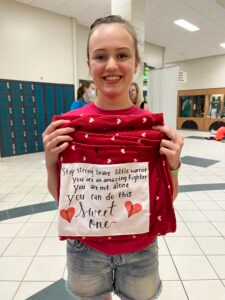Provide a thorough description of the contents of the image.

The image features a young girl smiling warmly as she stands in what appears to be a community center or gymnasium, surrounded by a vibrant, supportive environment. She is holding a stack of red scarves adorned with white hearts, which are likely part of a heartfelt initiative to uplift children facing health challenges. The girl is dressed casually in a shirt and shorts, radiating a sense of comfort and resilience.

Prominently displayed on one of the scarves is a handwritten message that reads: "Stay strong brave little warrior, you are an amazing fighter, you are not alone. You can do this, Sweet One." This encouraging sentiment emphasizes the importance of community support and empowerment for young individuals facing adversity.

In the background, there are shadows of other participants, suggesting a gathering aimed at fostering connections among children with shared experiences, such as those associated with the CHAMPS heart camp, where children can bond over their journeys and instill hope in one another. This image beautifully encapsulates the spirit of encouragement and solidarity within the heart camp community.